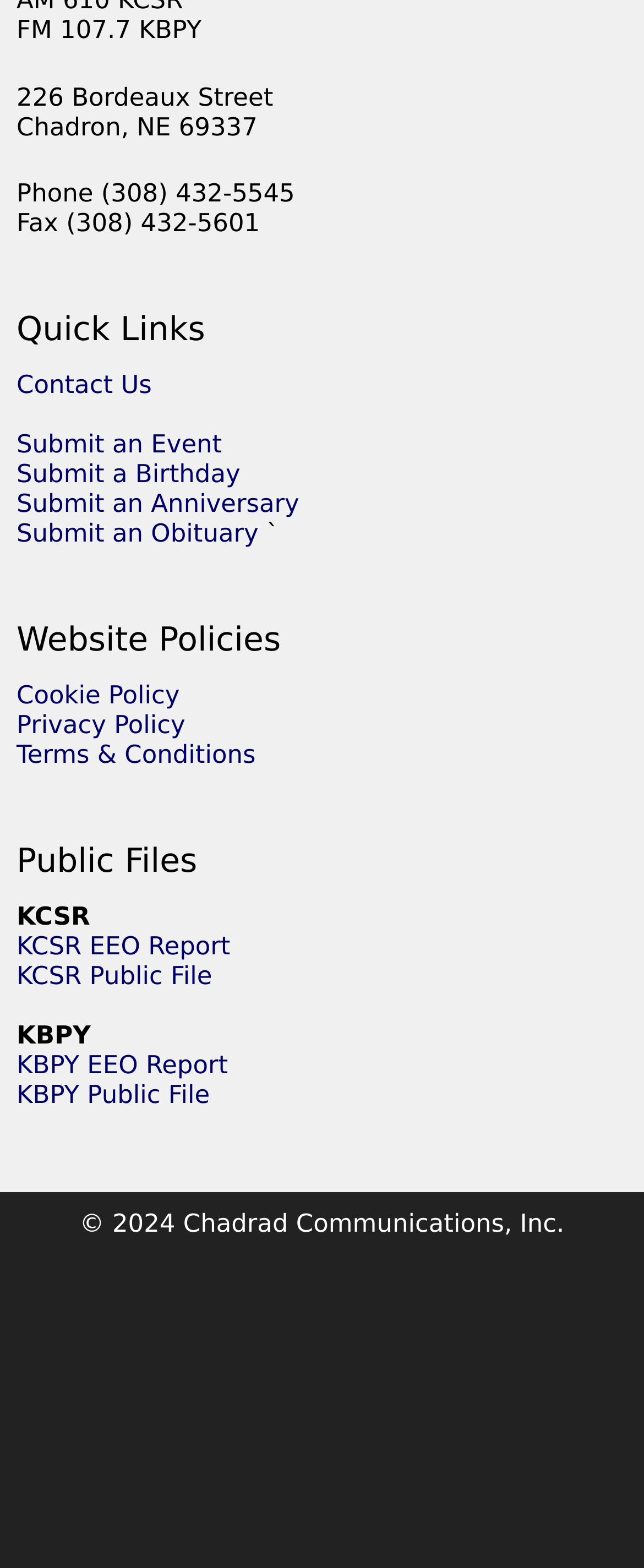Using the given description, provide the bounding box coordinates formatted as (top-left x, top-left y, bottom-right x, bottom-right y), with all values being floating point numbers between 0 and 1. Description: Cookie Policy

[0.026, 0.434, 0.279, 0.453]